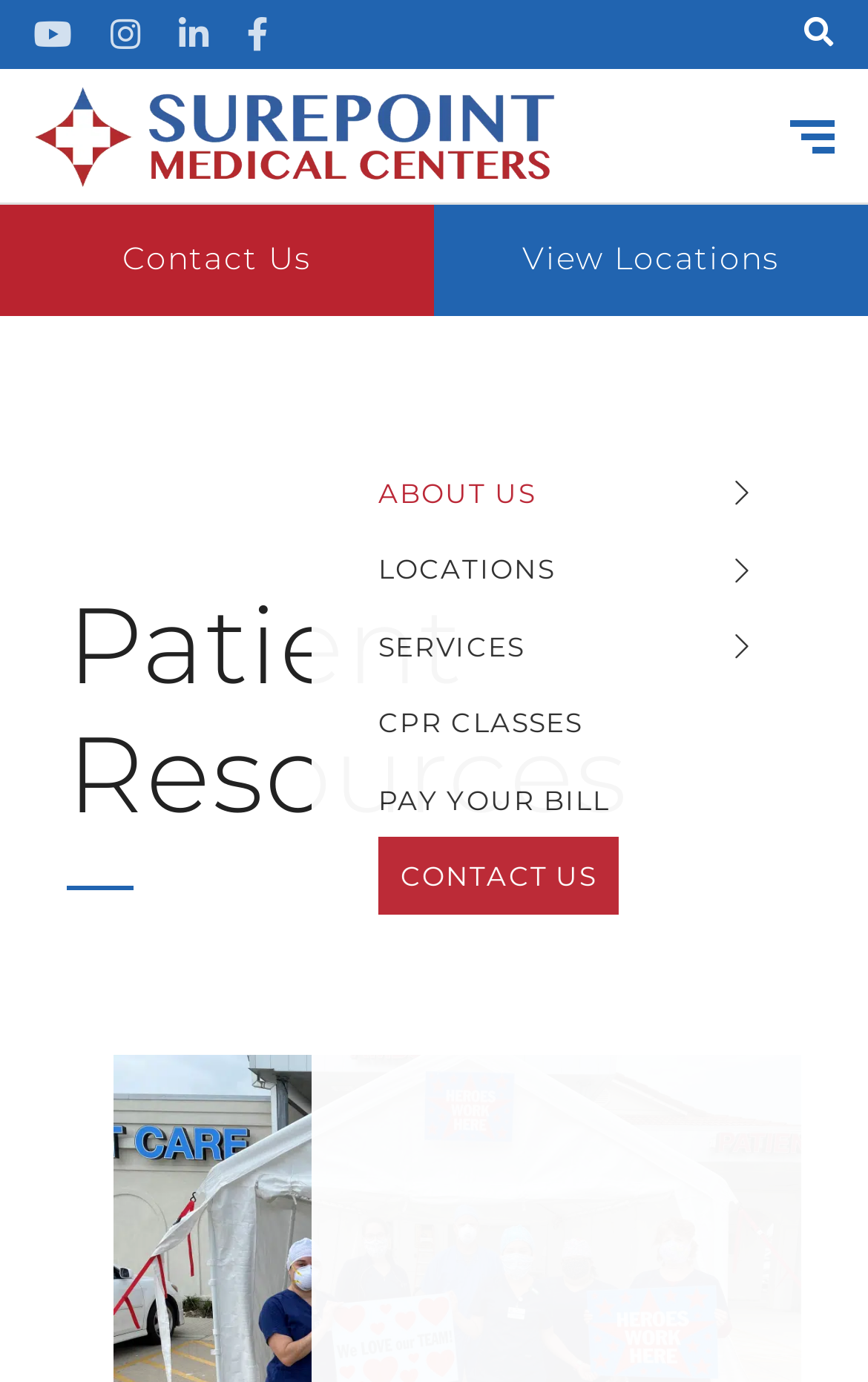Respond with a single word or short phrase to the following question: 
How many navigation menu items are present?

3